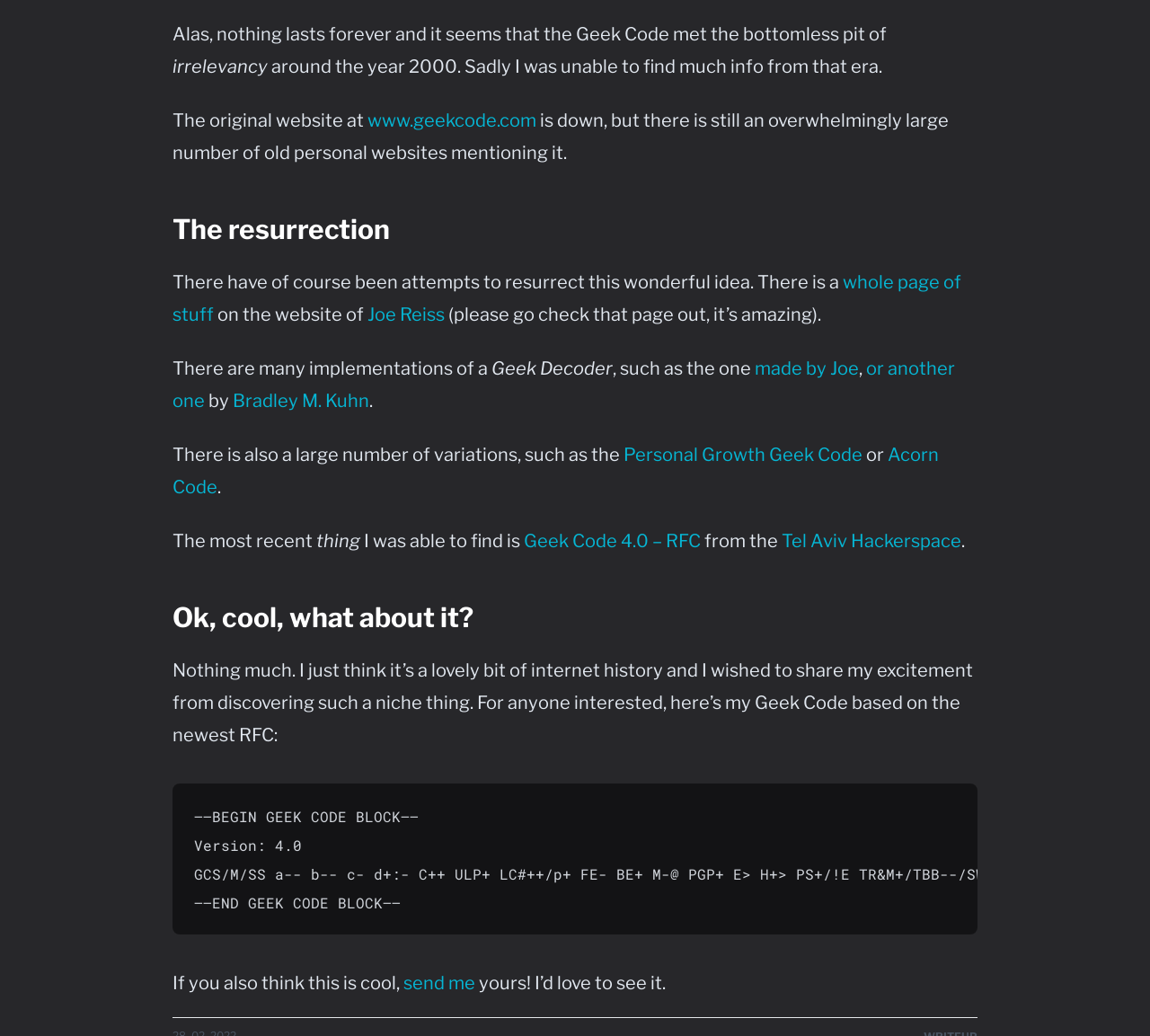Who has a page of Geek Code stuff?
Kindly give a detailed and elaborate answer to the question.

According to the webpage, there is a link to a 'whole page of stuff' on the website of Joe Reiss, which implies that Joe Reiss has a collection of Geek Code-related content.